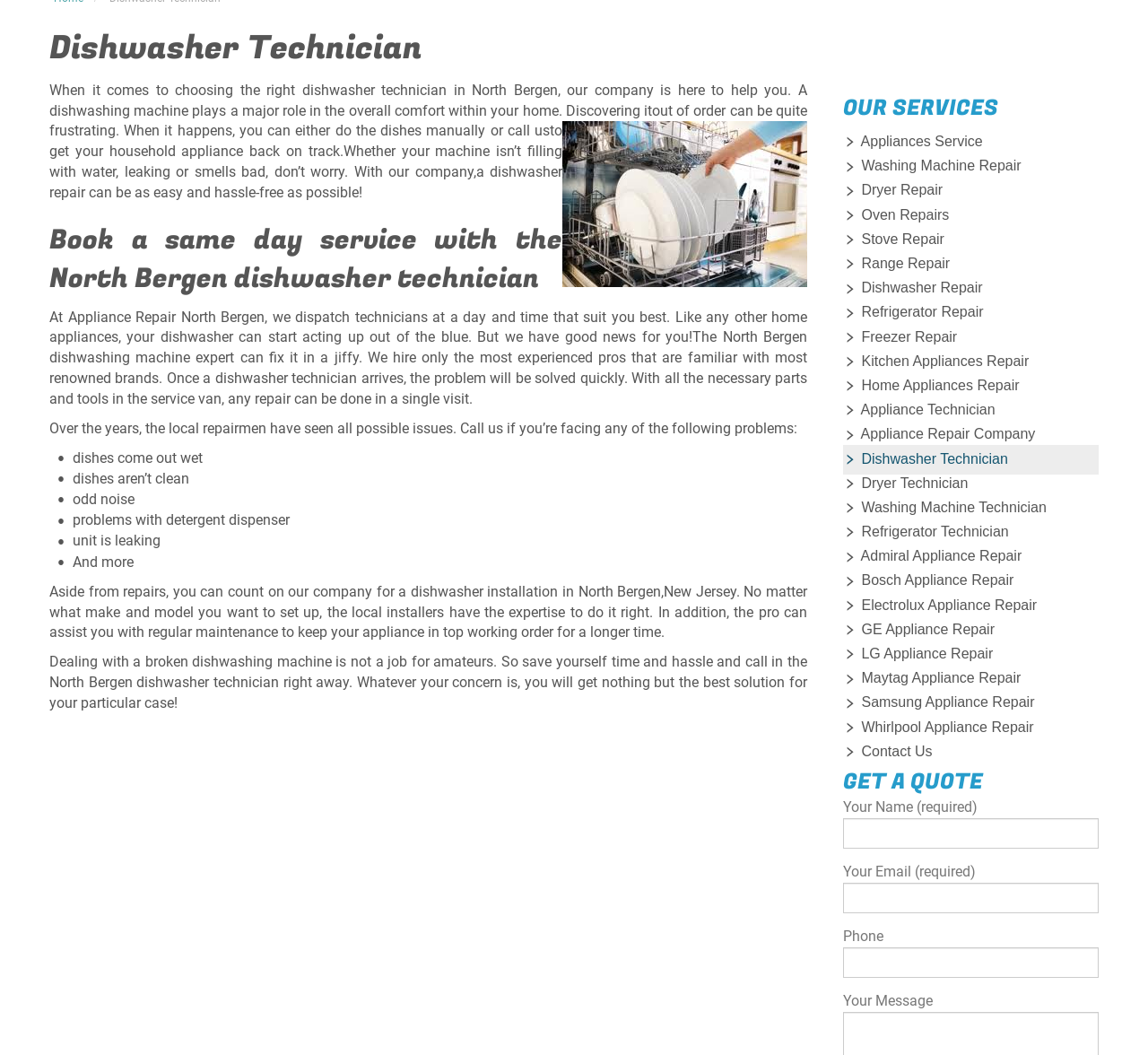Provide the bounding box coordinates of the UI element that matches the description: "Kitchen Appliances Repair".

[0.734, 0.329, 0.957, 0.357]